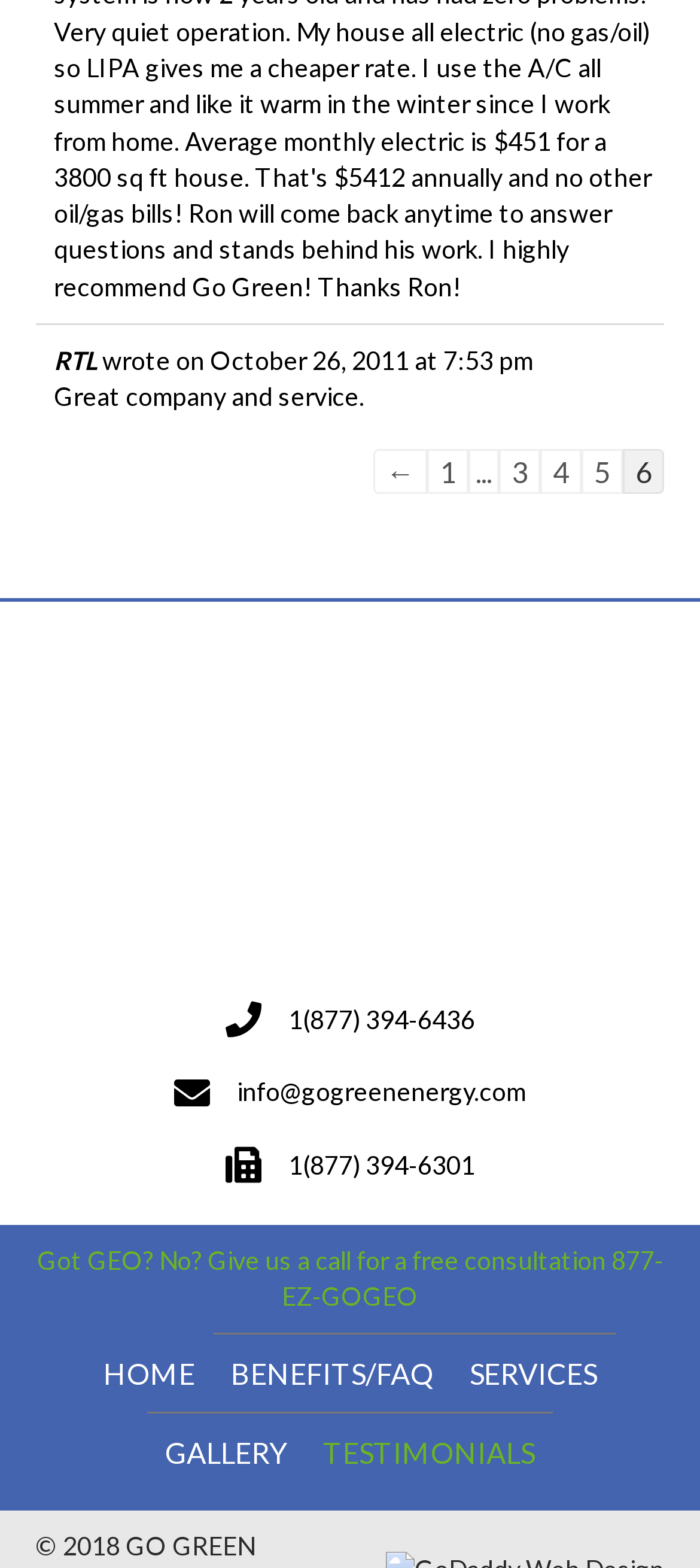Indicate the bounding box coordinates of the clickable region to achieve the following instruction: "Click on the '←' link."

[0.533, 0.286, 0.61, 0.315]